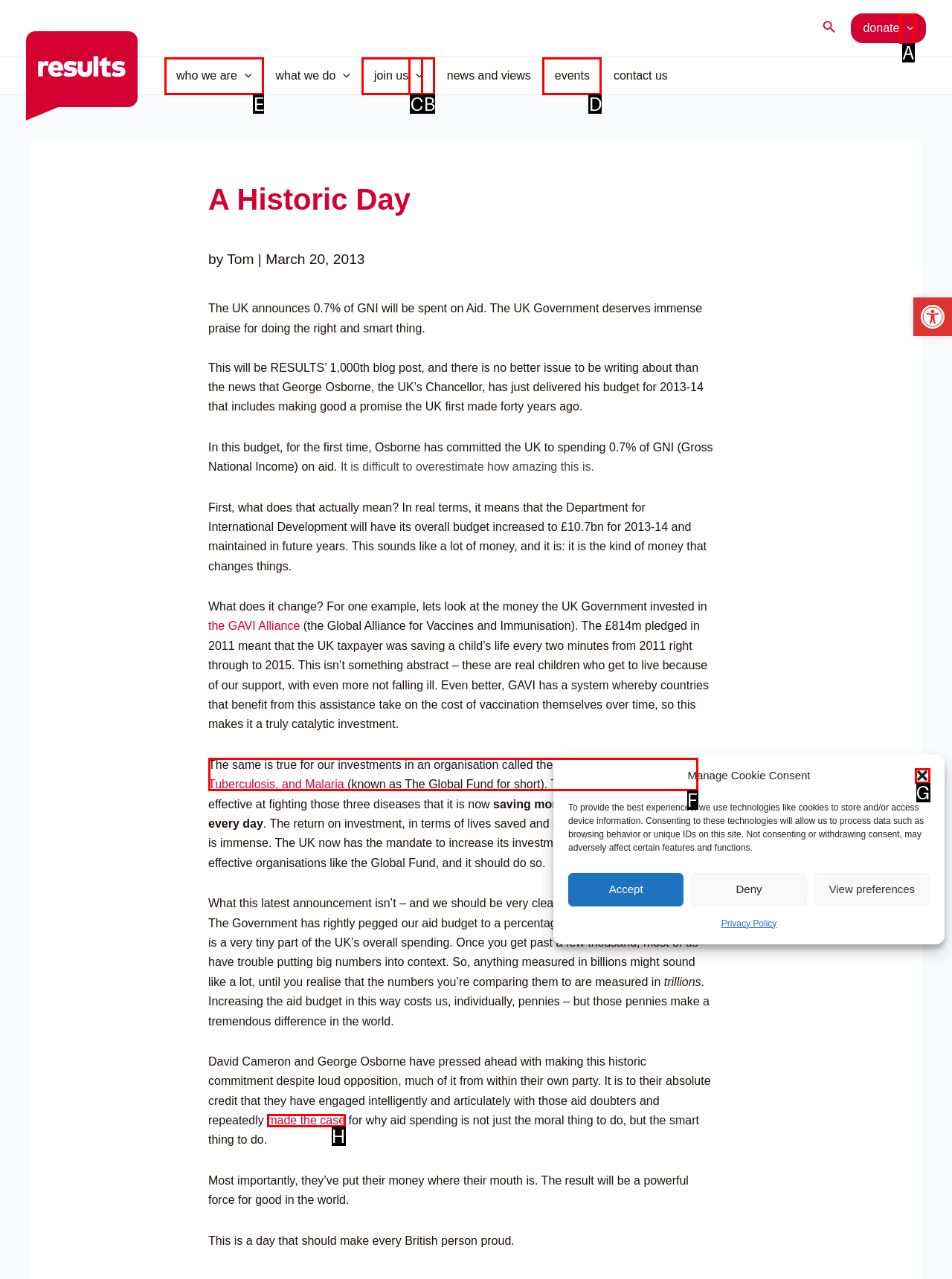What option should I click on to execute the task: Toggle the who we are menu? Give the letter from the available choices.

E